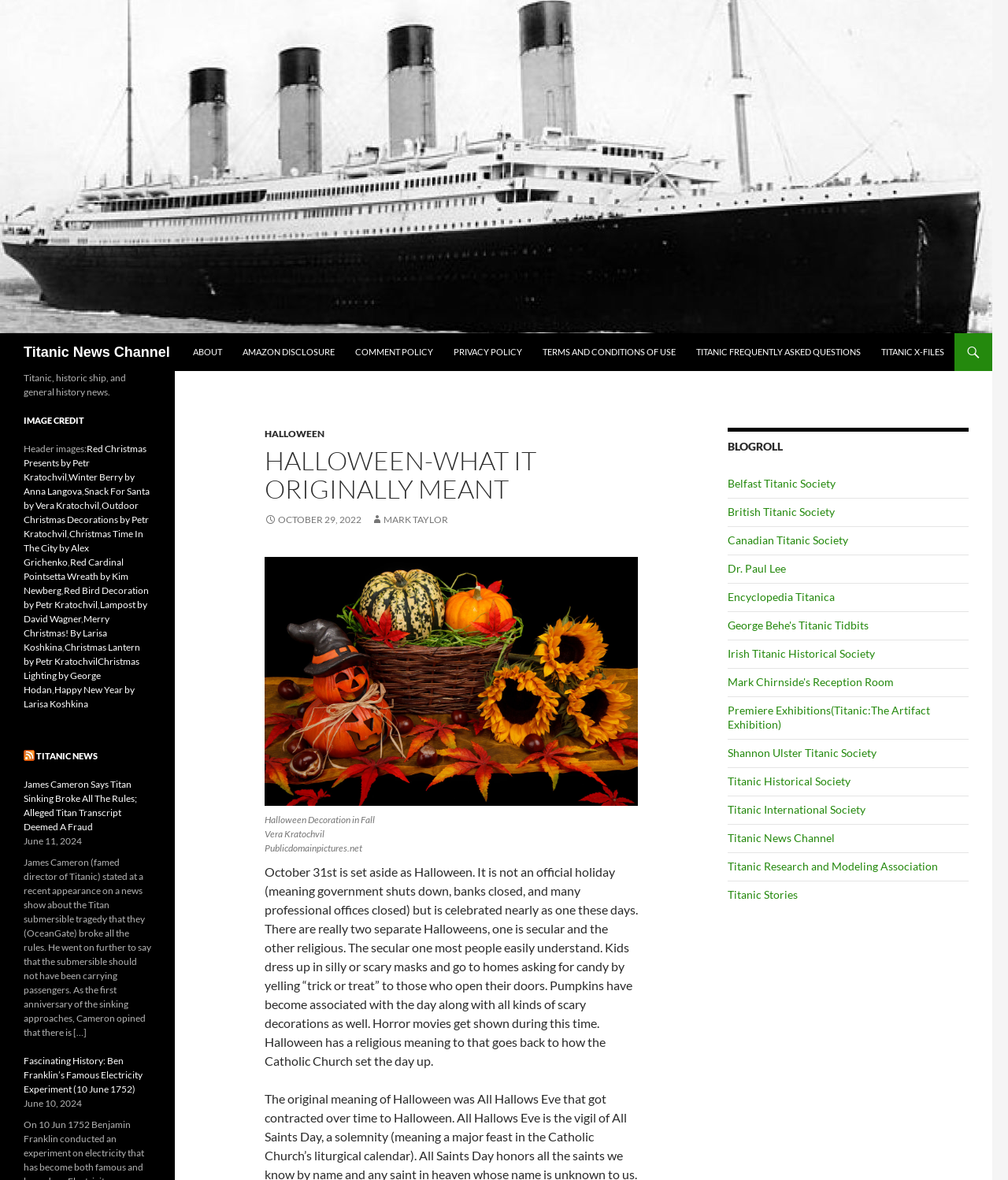Identify the bounding box for the UI element described as: "Christmas Lighting by George Hodan". Ensure the coordinates are four float numbers between 0 and 1, formatted as [left, top, right, bottom].

[0.023, 0.555, 0.138, 0.589]